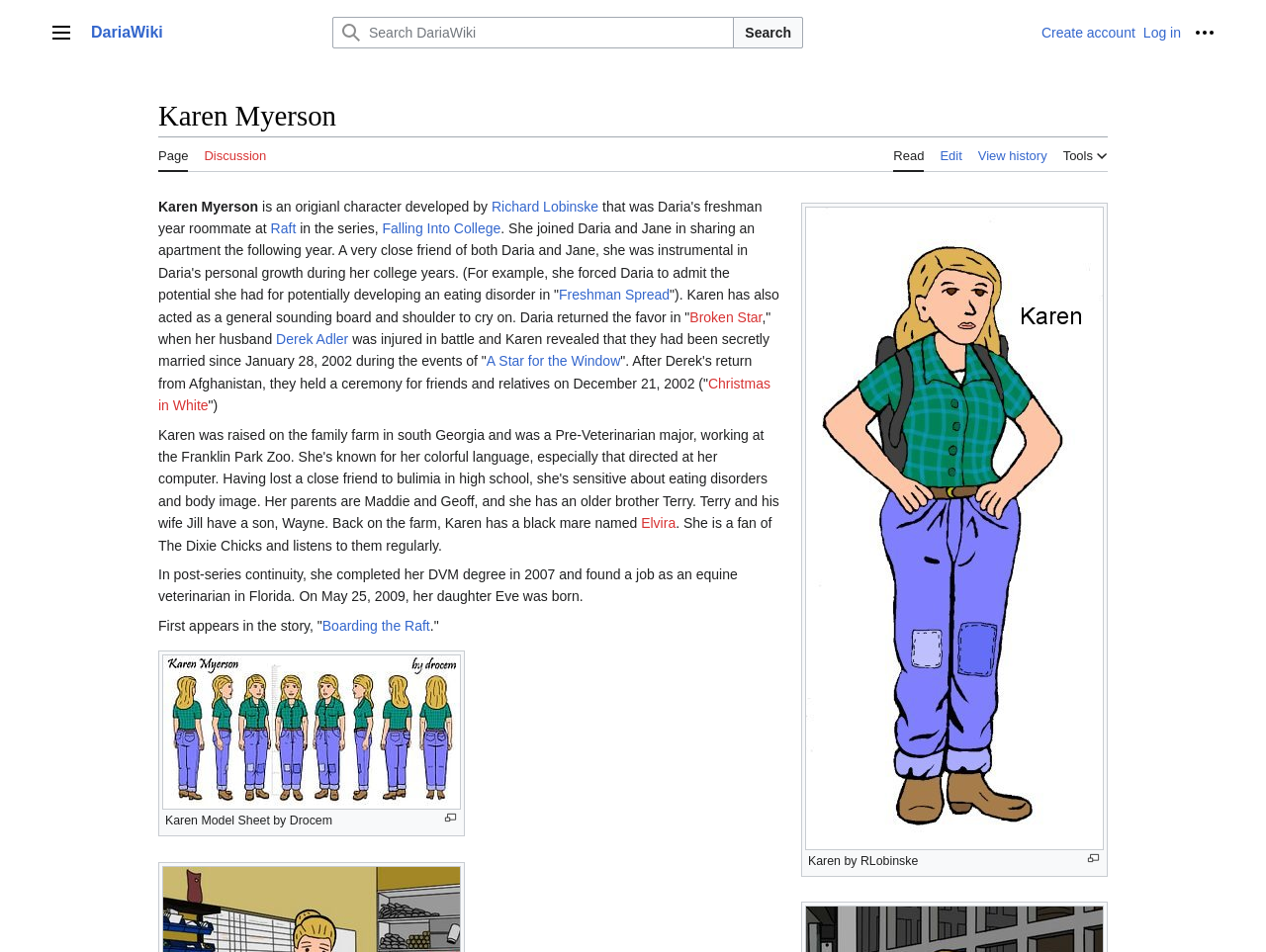Determine the coordinates of the bounding box that should be clicked to complete the instruction: "Create an account". The coordinates should be represented by four float numbers between 0 and 1: [left, top, right, bottom].

[0.823, 0.026, 0.897, 0.043]